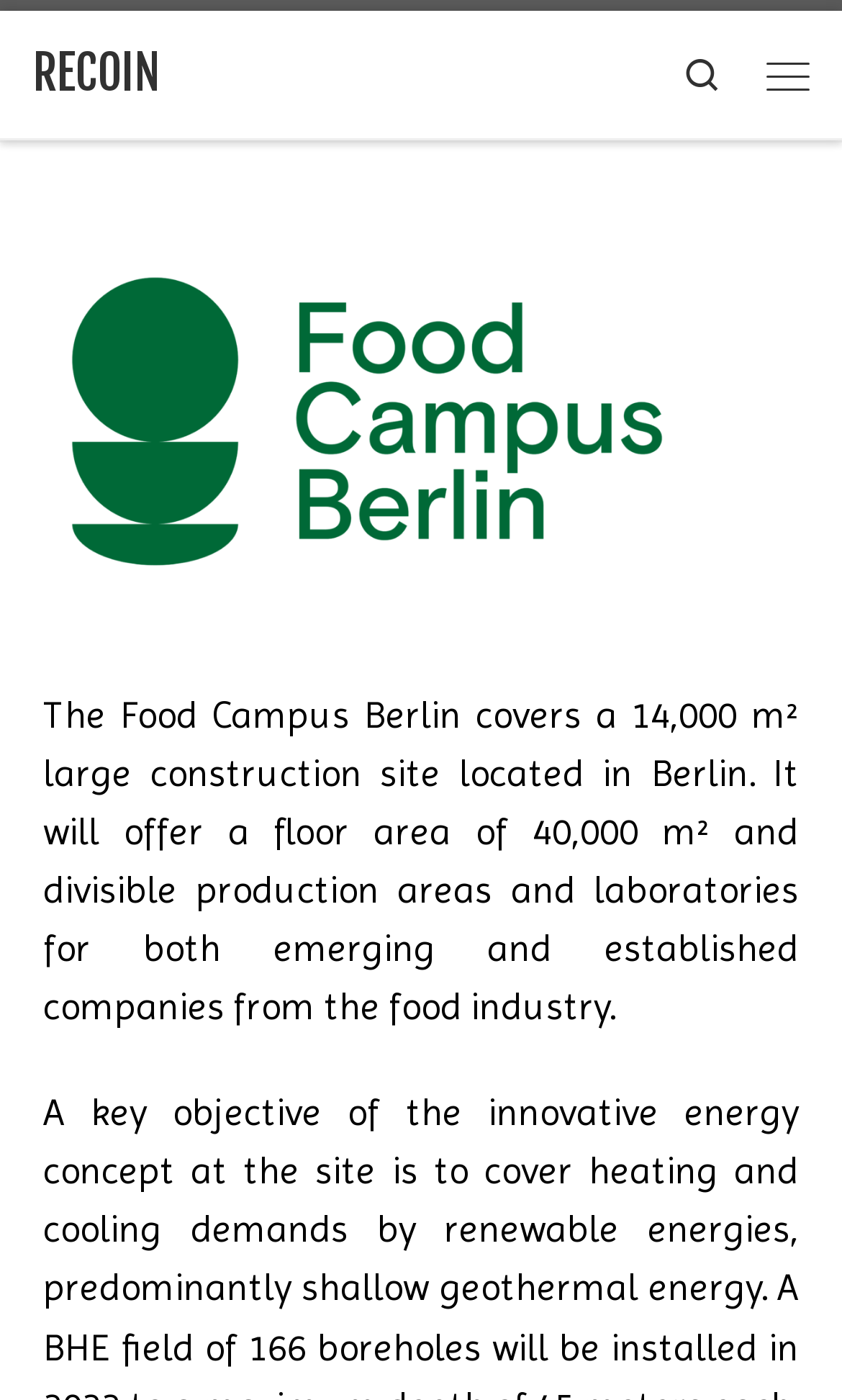Show the bounding box coordinates for the HTML element described as: "Search".

[0.781, 0.008, 0.885, 0.099]